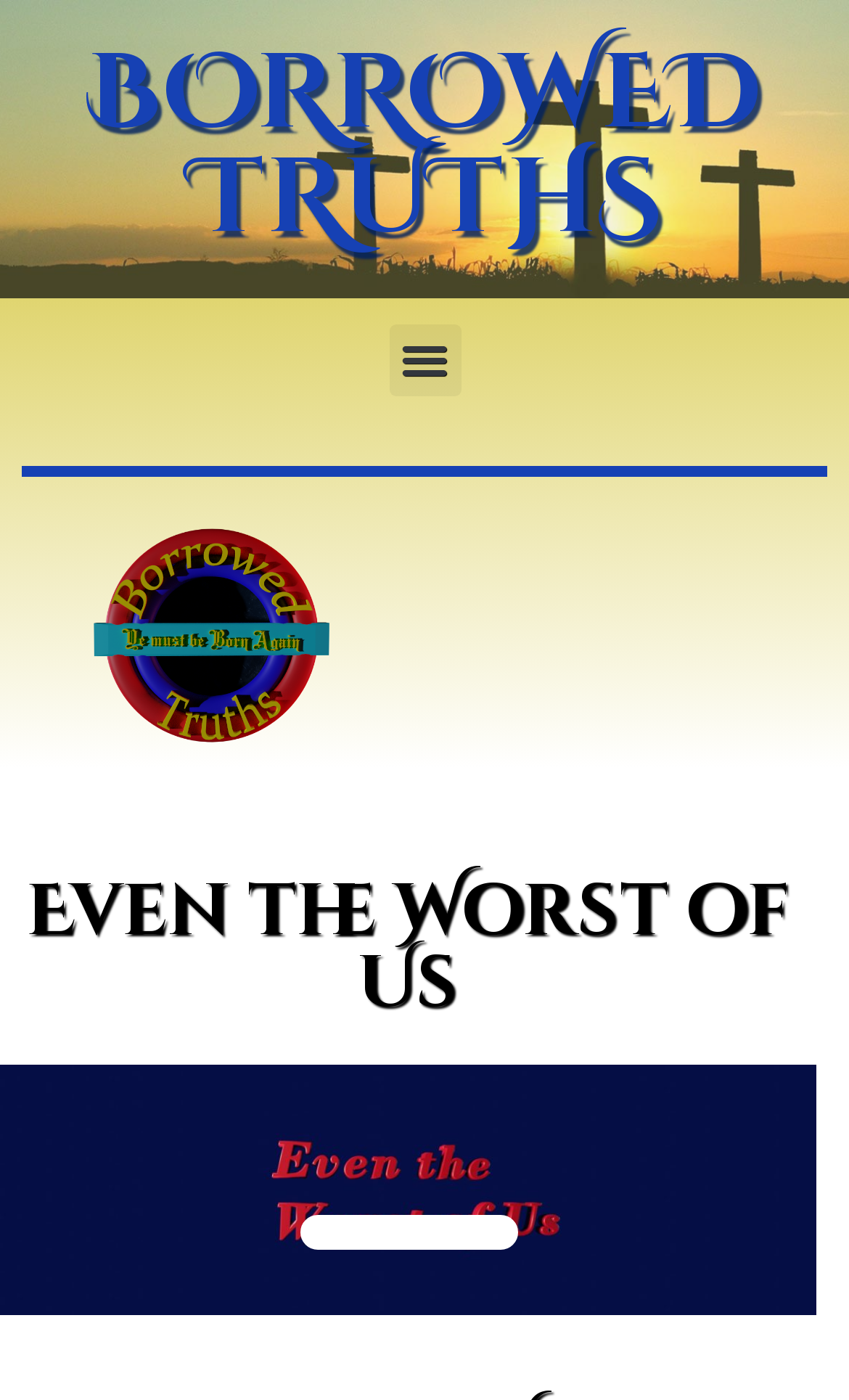Please study the image and answer the question comprehensively:
What is the name of the section?

The heading element with the text 'BORROWED TRUTHS' is located at [0.051, 0.031, 0.949, 0.18], which suggests that it is the name of the section or category being presented on the webpage.